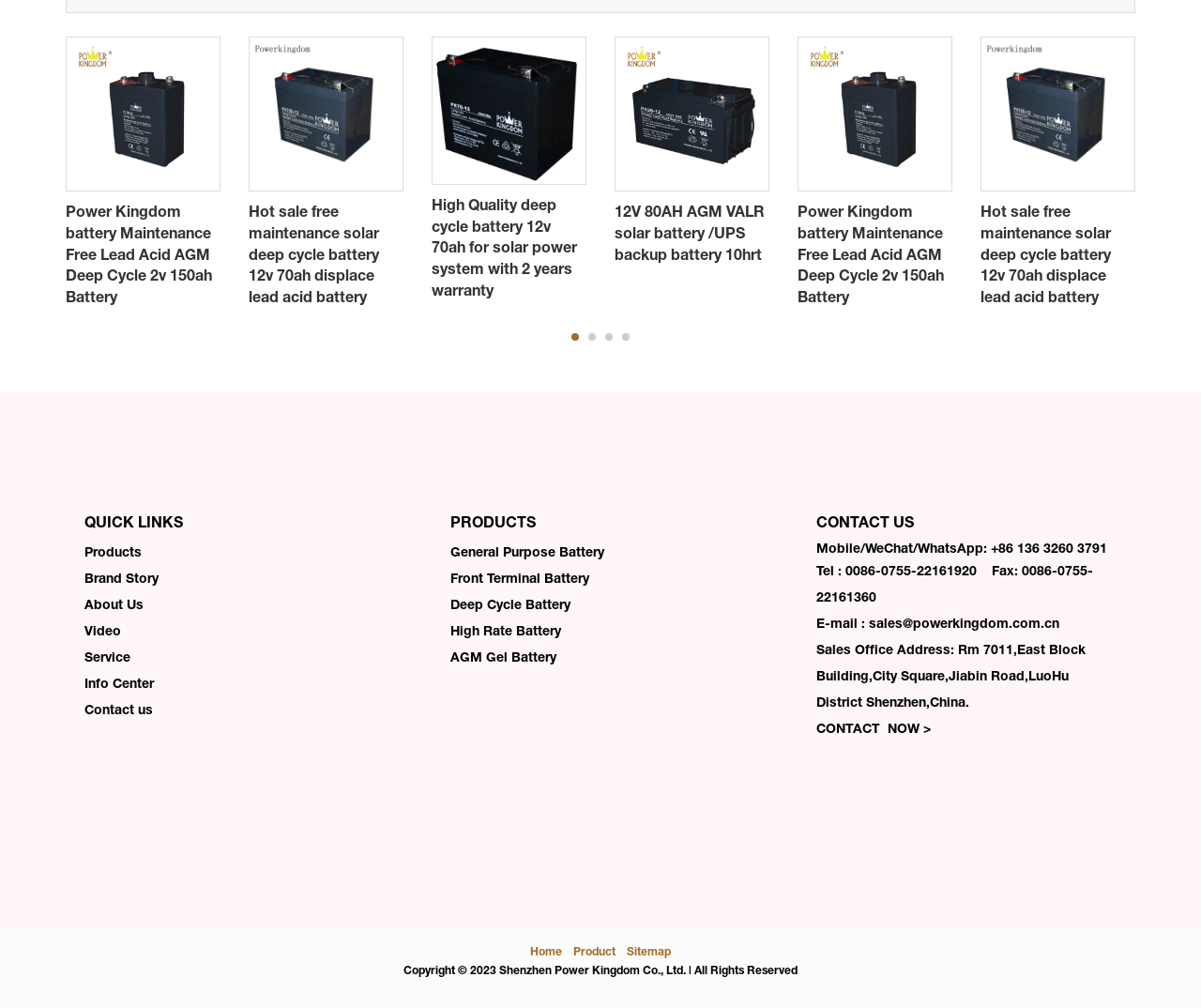What is the phone number mentioned on the webpage?
Look at the screenshot and respond with a single word or phrase.

+86 136 3260 3791